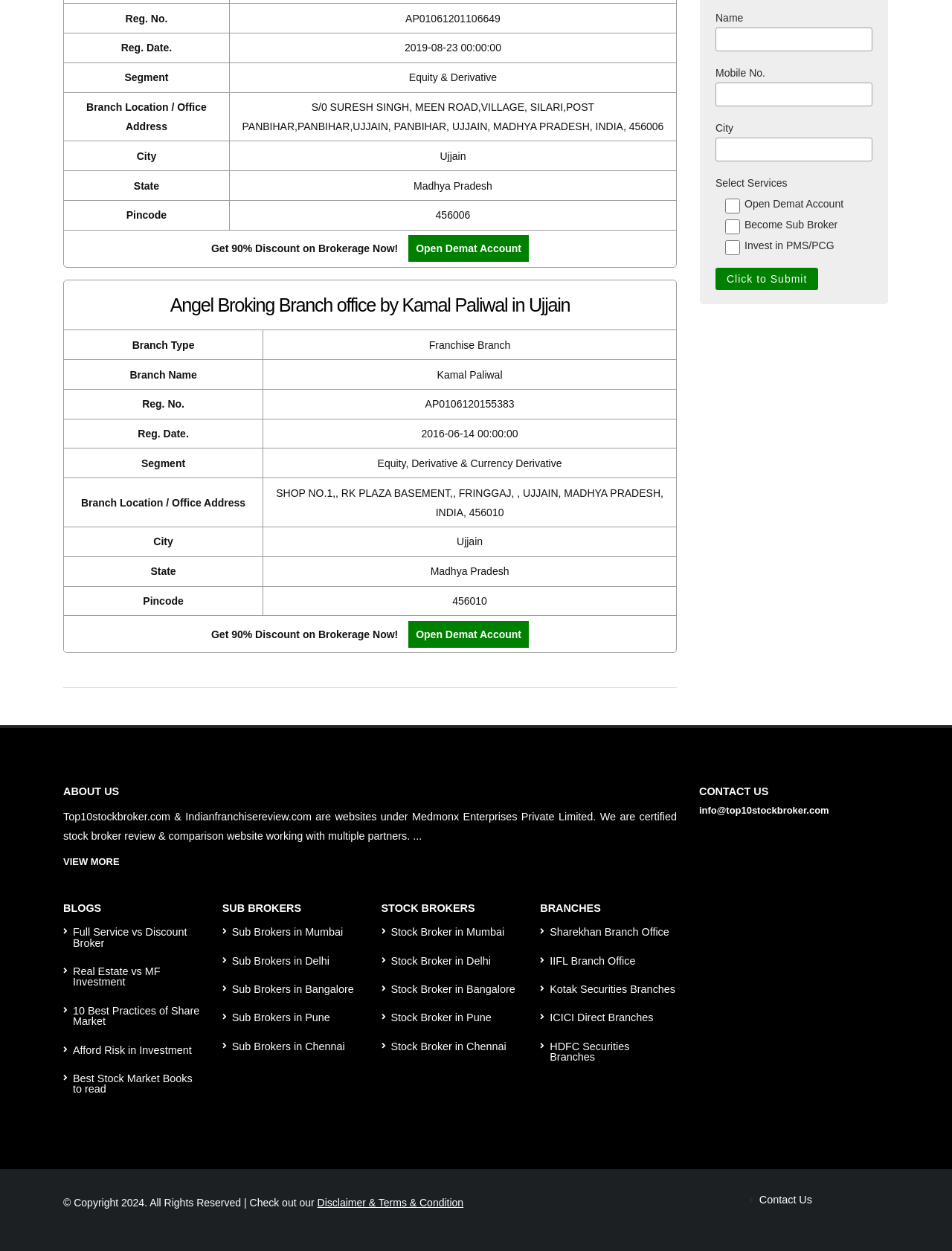Using the given description, provide the bounding box coordinates formatted as (top-left x, top-left y, bottom-right x, bottom-right y), with all values being floating point numbers between 0 and 1. Description: VIEW MORE

[0.066, 0.684, 0.125, 0.693]